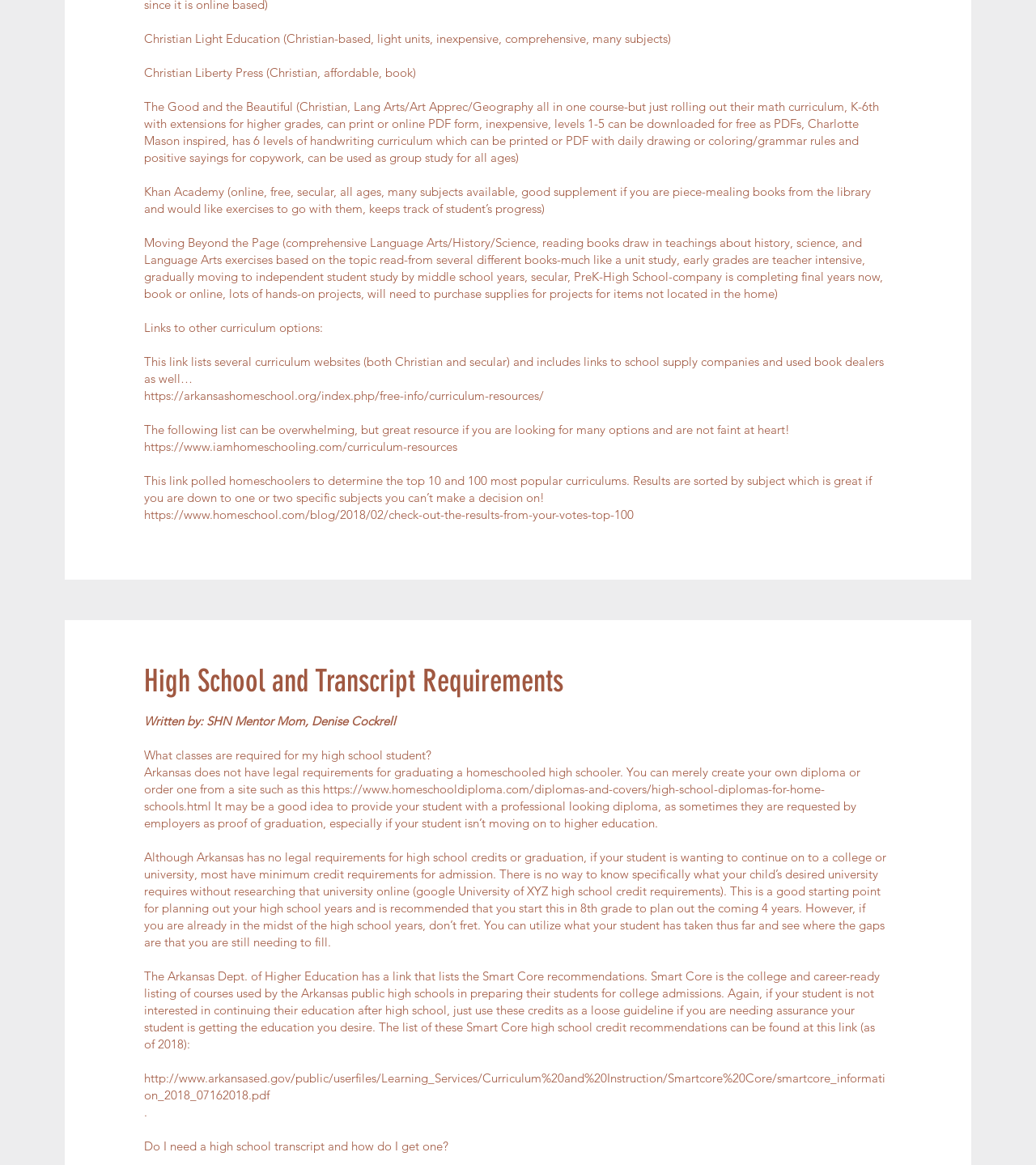What is Khan Academy?
Please analyze the image and answer the question with as much detail as possible.

According to the webpage, Khan Academy is an online platform that offers free, secular education for all ages, covering many subjects, and can be used as a supplement to other curricula.